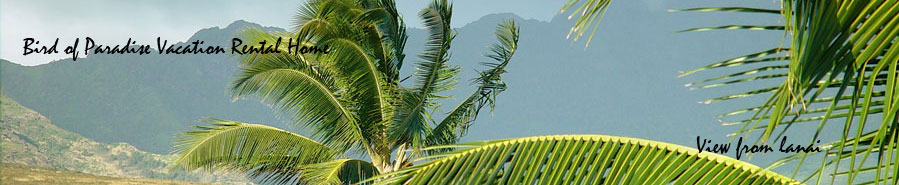Illustrate the scene in the image with a detailed description.

This inviting image showcases the serene view from the Bird of Paradise vacation rental home, located in Poipu, Kauai, Hawaii. Framed by lush palm fronds, the foreground highlights the vibrant greenery typical of this tropical paradise, while the backdrop features majestic mountains shrouded in gentle hues. The artistic text overlay adds a warm touch, stating "Bird of Paradise Vacation Rental Home" and "View from Lanai," suggesting a relaxing ambiance ideal for visitors seeking a tranquil escape in a beautiful setting. This picturesque scene encapsulates the allure of Hawaiian living, inviting guests to experience the natural beauty and peaceful surroundings of Poipu Beach.